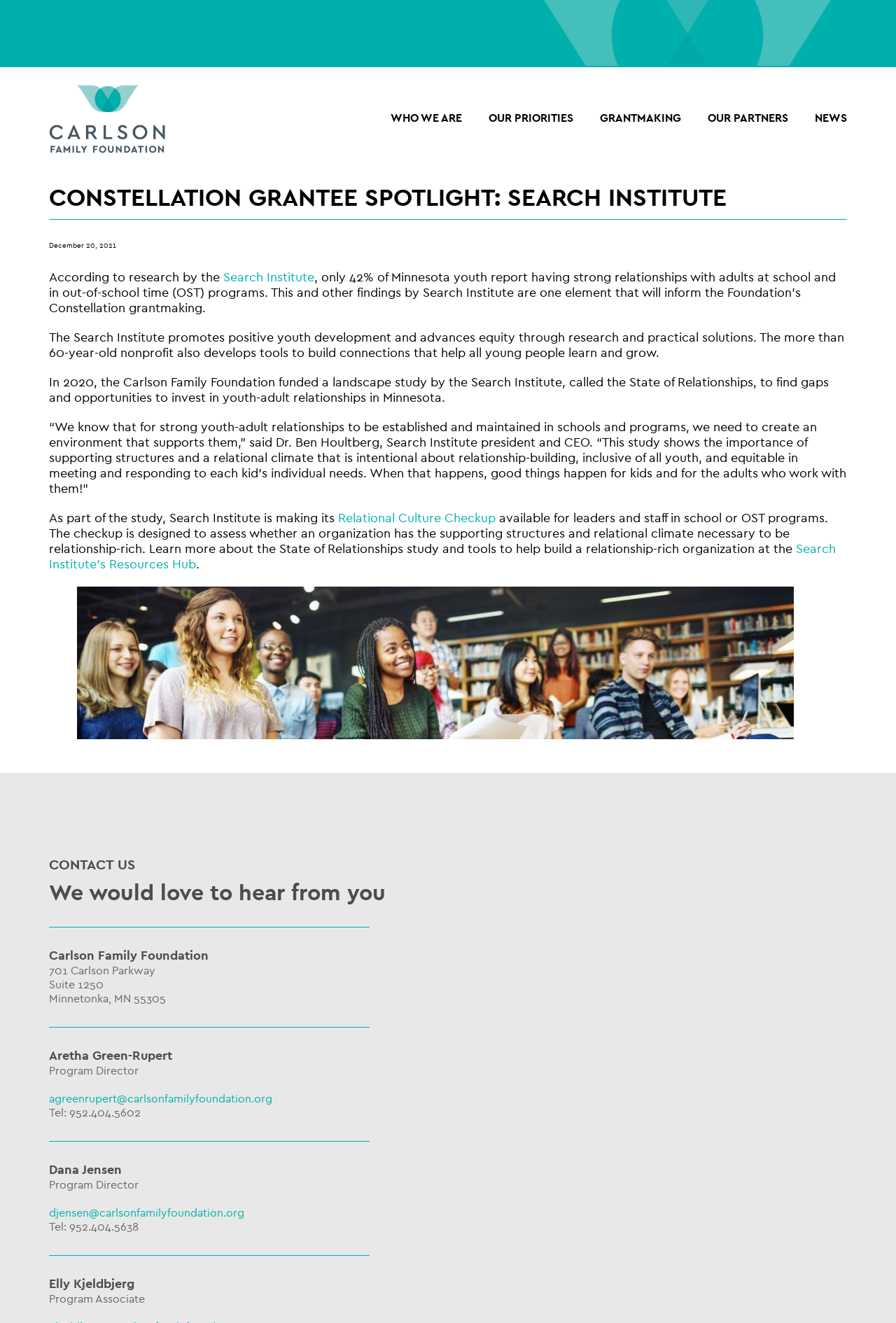Give a complete and precise description of the webpage's appearance.

This webpage is about the Carlson Family Foundation's Constellation Grantee Spotlight, featuring the Search Institute. At the top, there is a logo and a link to the Carlson Family Foundation, followed by a navigation menu with links to "WHO WE ARE", "OUR PRIORITIES", "GRANTMAKING", "OUR PARTNERS", and "NEWS".

Below the navigation menu, there is an article with a heading "CONSTELLATION GRANTEE SPOTLIGHT: SEARCH INSTITUTE". The article starts with a date, "December 20, 2021", and then presents a summary of research by the Search Institute, stating that only 42% of Minnesota youth report having strong relationships with adults at school and in out-of-school time programs. The article then describes the Search Institute's mission and its work, including a landscape study funded by the Carlson Family Foundation.

The article continues with a quote from Dr. Ben Houltberg, Search Institute president and CEO, emphasizing the importance of supporting structures and a relational climate that is intentional about relationship-building, inclusive of all youth, and equitable in meeting and responding to each kid's individual needs.

Further down, there is a mention of the Relational Culture Checkup, a tool available for leaders and staff in school or OST programs to assess whether an organization has the supporting structures and relational climate necessary to be relationship-rich. There is also a link to the Search Institute's Resources Hub, where one can learn more about the State of Relationships study and tools to help build a relationship-rich organization.

On the right side of the article, there is a figure, which is likely an image related to the Search Institute or its work.

At the bottom of the page, there are three sections: "CONTACT US", "Carlson Family Foundation", and a list of staff members with their titles, email addresses, and phone numbers. The "CONTACT US" section has a brief message, "We would love to hear from you". The "Carlson Family Foundation" section lists the foundation's address. The staff list includes Aretha Green-Rupert, Dana Jensen, and Elly Kjeldbjerg, all with their respective titles and contact information.